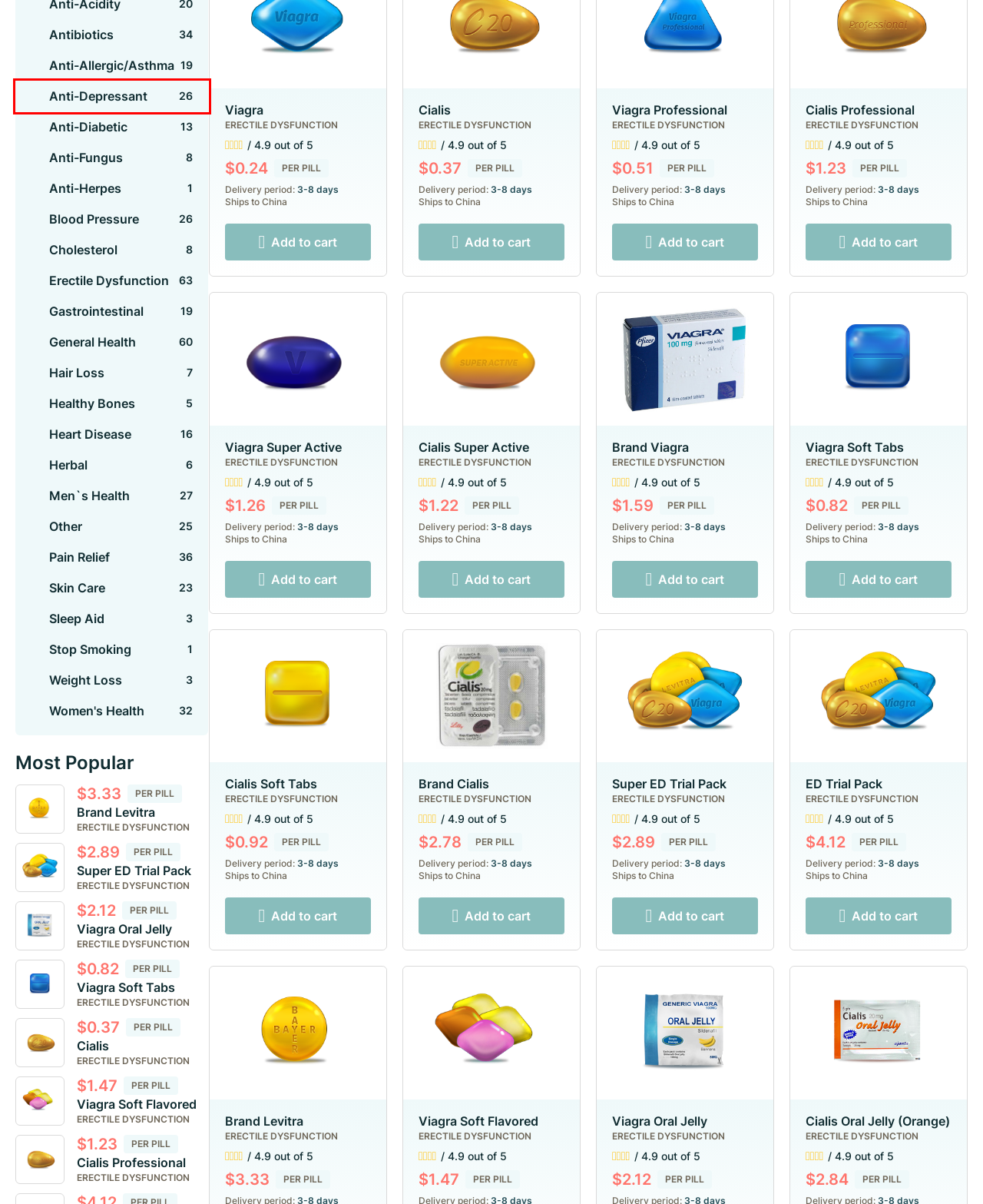Examine the screenshot of the webpage, noting the red bounding box around a UI element. Pick the webpage description that best matches the new page after the element in the red bounding box is clicked. Here are the candidates:
A. Buy Phenergan Online - Happy Family Store
B. Buy Zyban (Extended Release) Online - Happy Family Store
C. Buy Xenical Online - Happy Family Store
D. Buy Elavil Online - Happy Family Store
E. Buy Keflex Online - Happy Family Store
F. Buy Xeloda Online - Happy Family Store
G. Buy Seroquel Online - Happy Family Store
H. Buy Ponstel Online - Happy Family Store

E